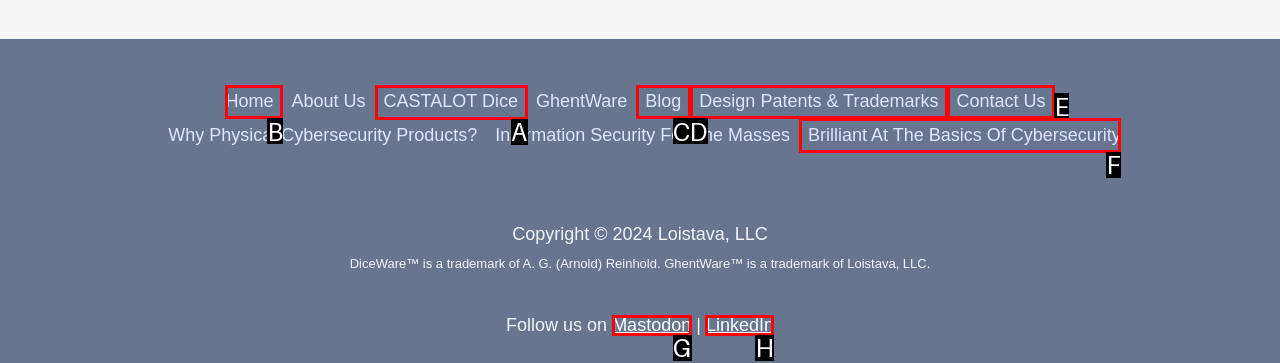Tell me the letter of the UI element I should click to accomplish the task: Visit CASTALOT Dice based on the choices provided in the screenshot.

A